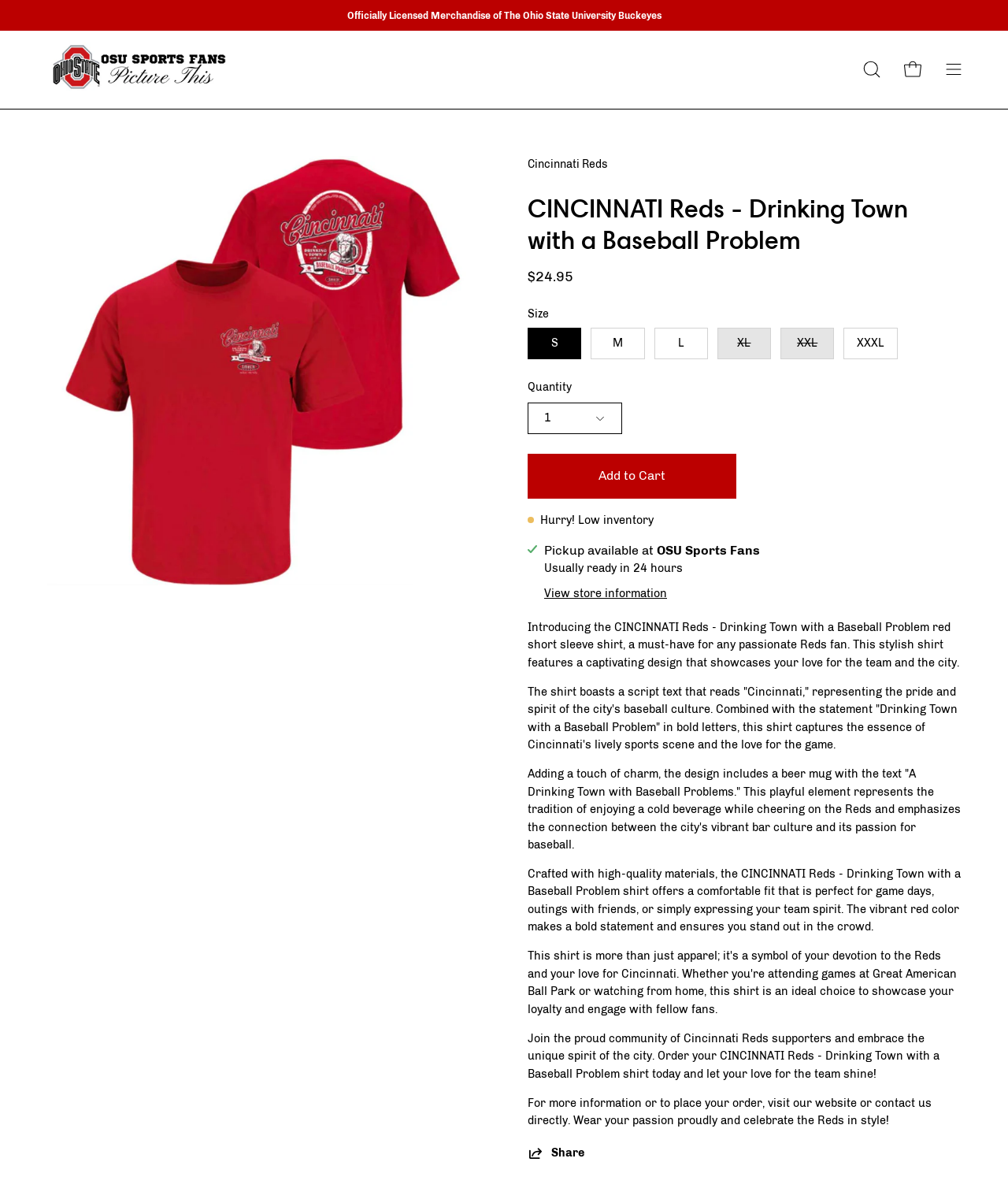Please look at the image and answer the question with a detailed explanation: What is the color of the shirt?

The color of the shirt is mentioned in the description as 'vibrant red', indicating that the shirt is red in color.